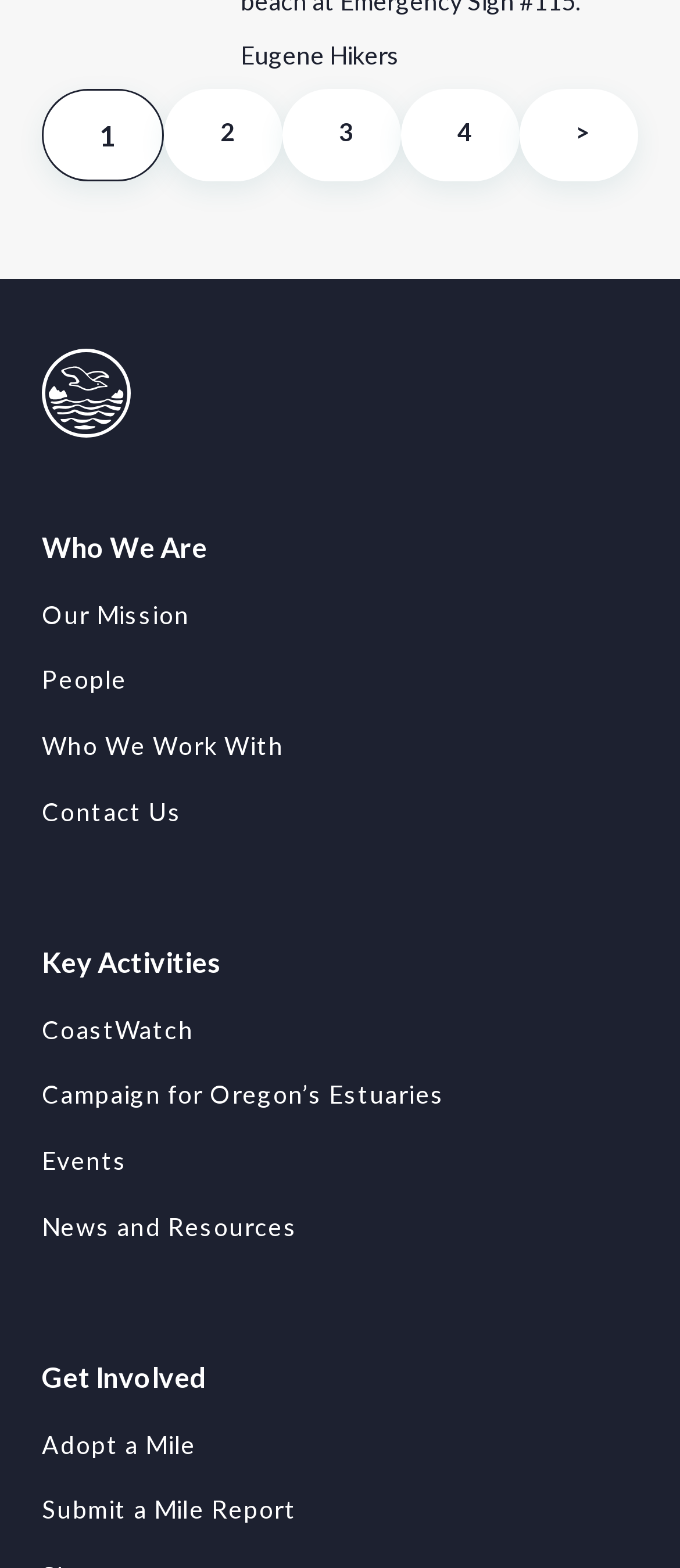How many links are there under the 'Who We Are' section?
Please look at the screenshot and answer using one word or phrase.

4